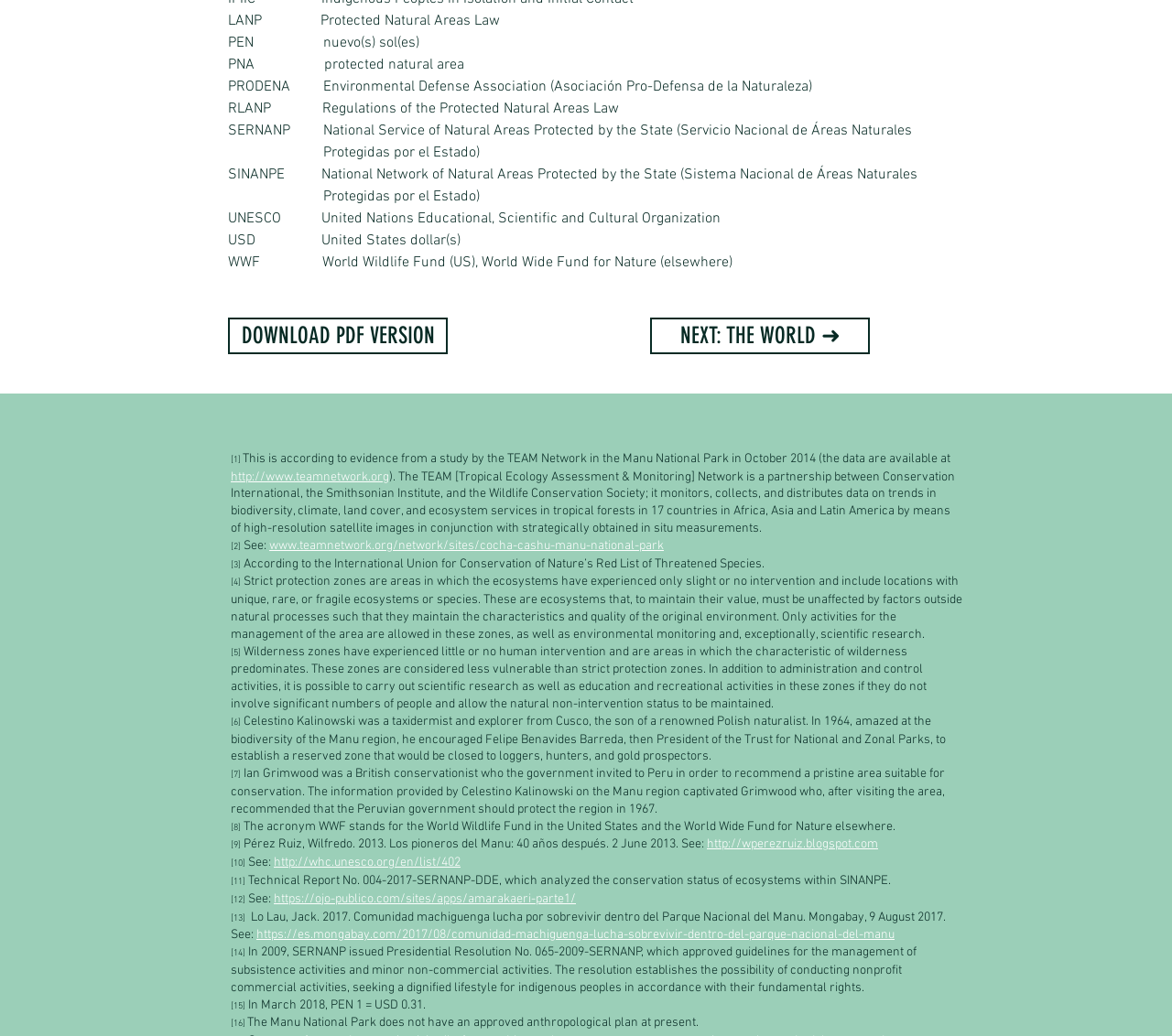Could you determine the bounding box coordinates of the clickable element to complete the instruction: "Expand the 'Health' menu"? Provide the coordinates as four float numbers between 0 and 1, i.e., [left, top, right, bottom].

None